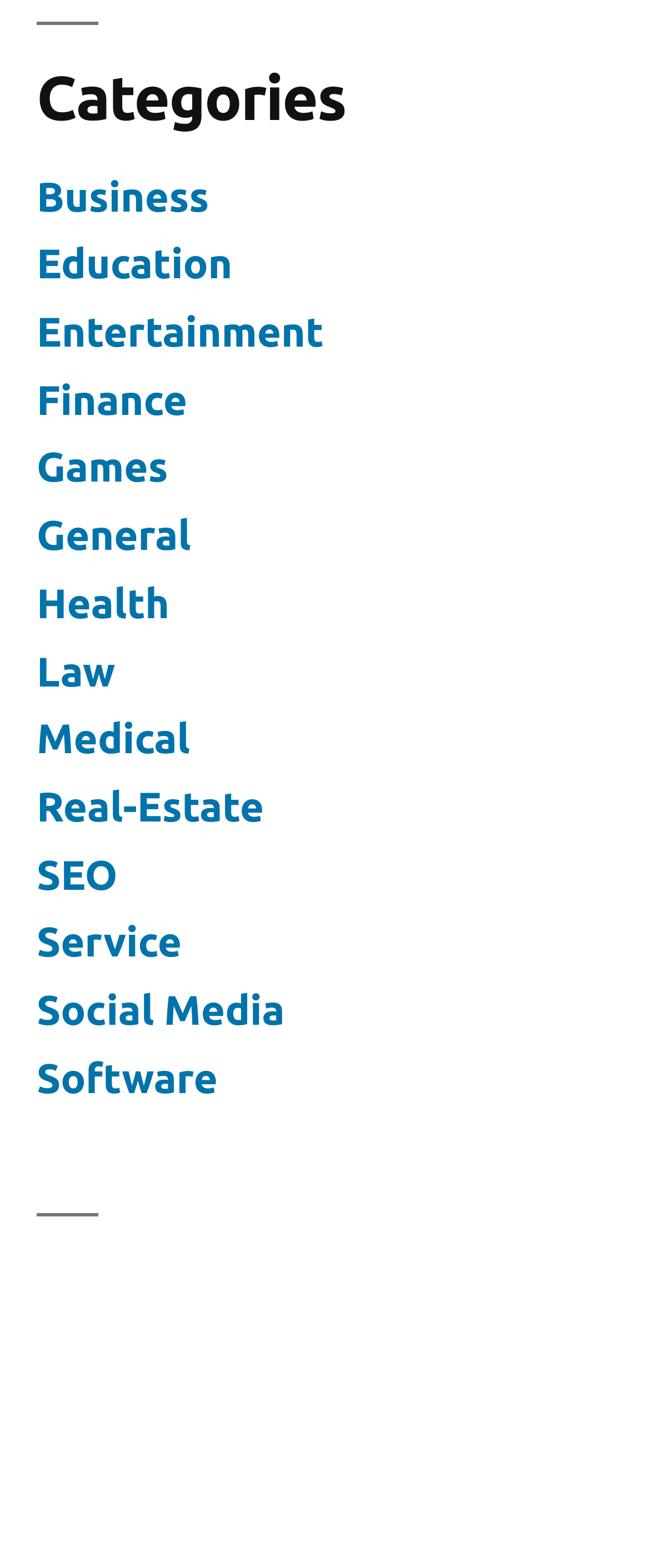Please use the details from the image to answer the following question comprehensively:
What is the last link in the categories list?

I looked at the 'Categories' navigation menu and found the last link, which is 'Software'.